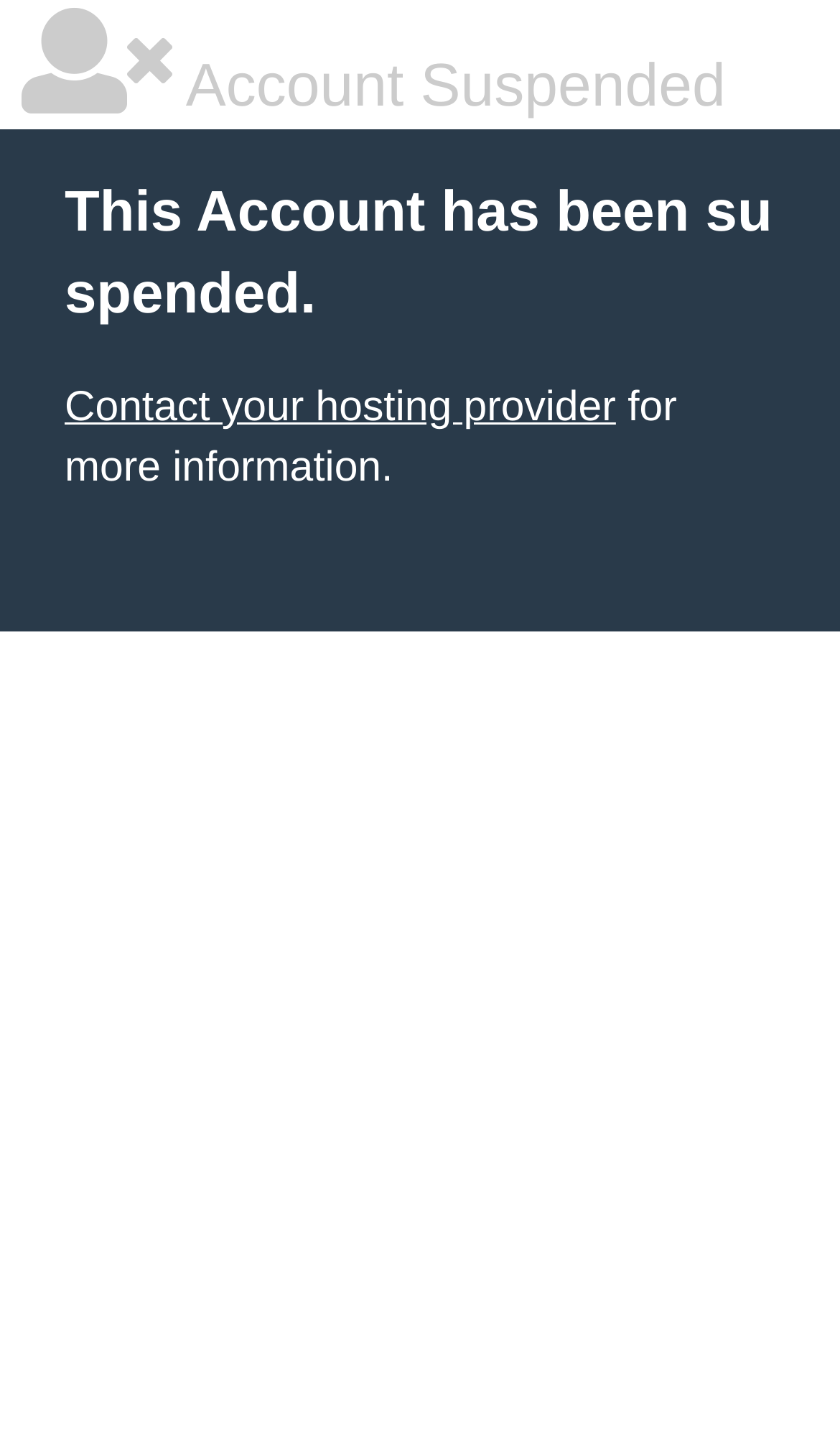Given the element description 研究撥款表格, identify the bounding box coordinates for the UI element on the webpage screenshot. The format should be (top-left x, top-left y, bottom-right x, bottom-right y), with values between 0 and 1.

None